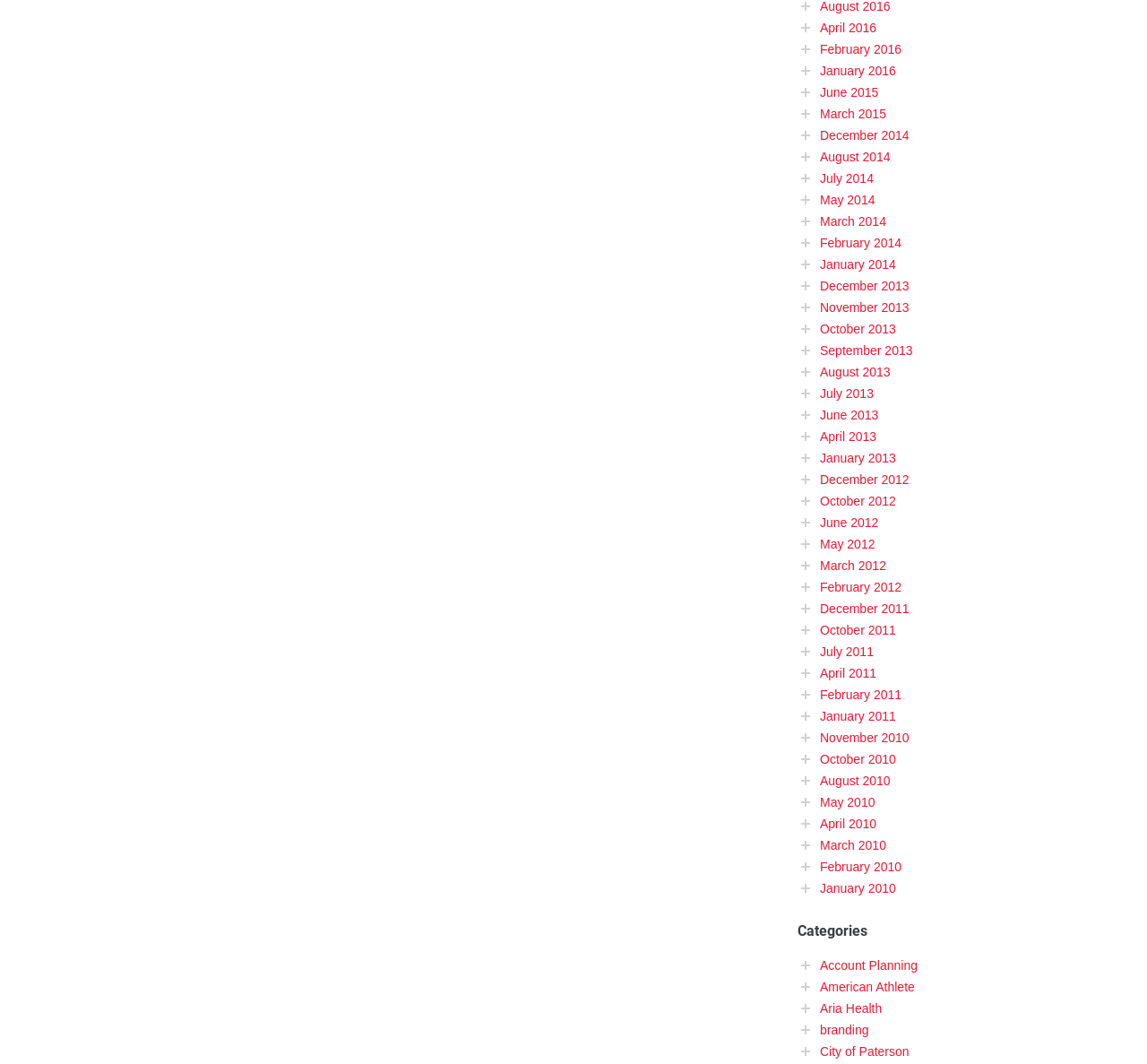Locate the bounding box coordinates of the area where you should click to accomplish the instruction: "Click the link to learn about anti aging treatment in Pune".

None